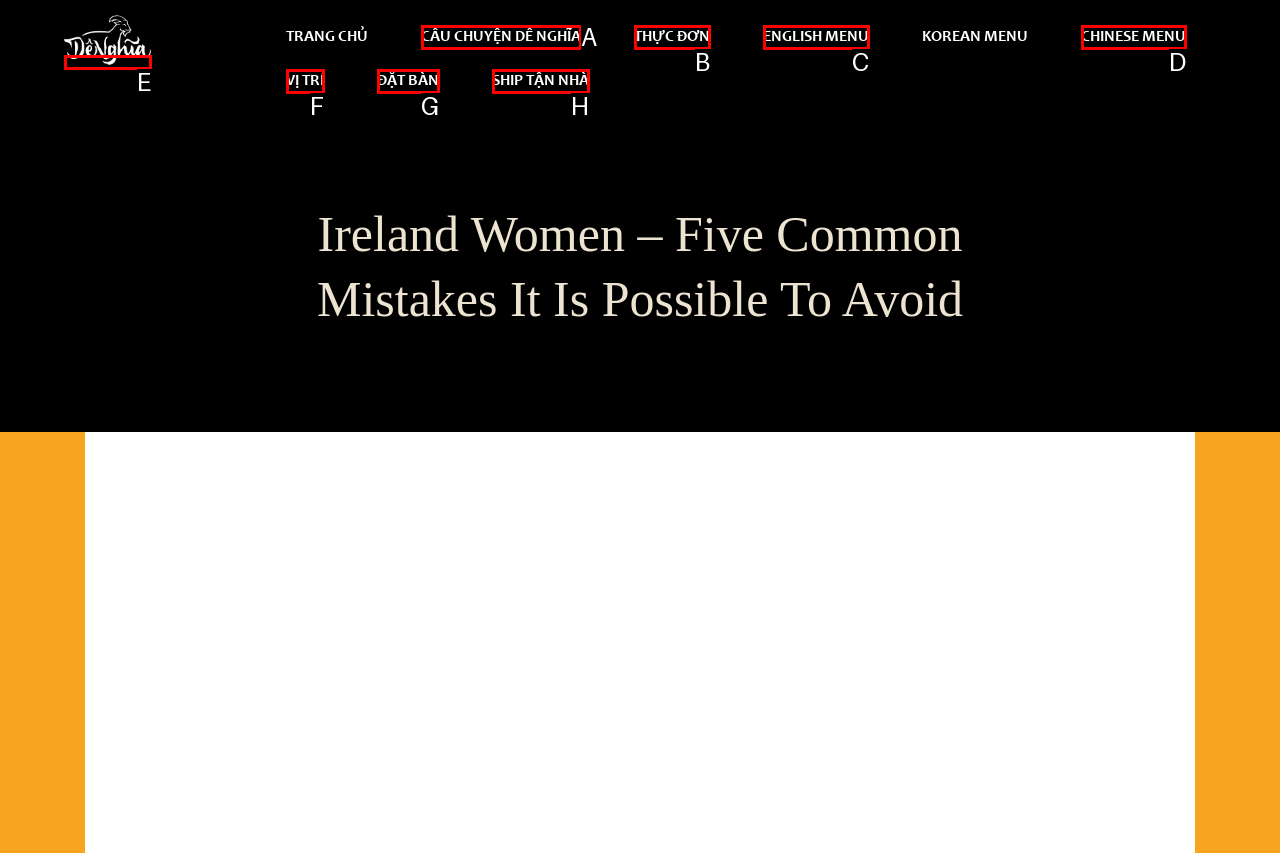Indicate the HTML element to be clicked to accomplish this task: Click on 'Better works on show' Respond using the letter of the correct option.

None